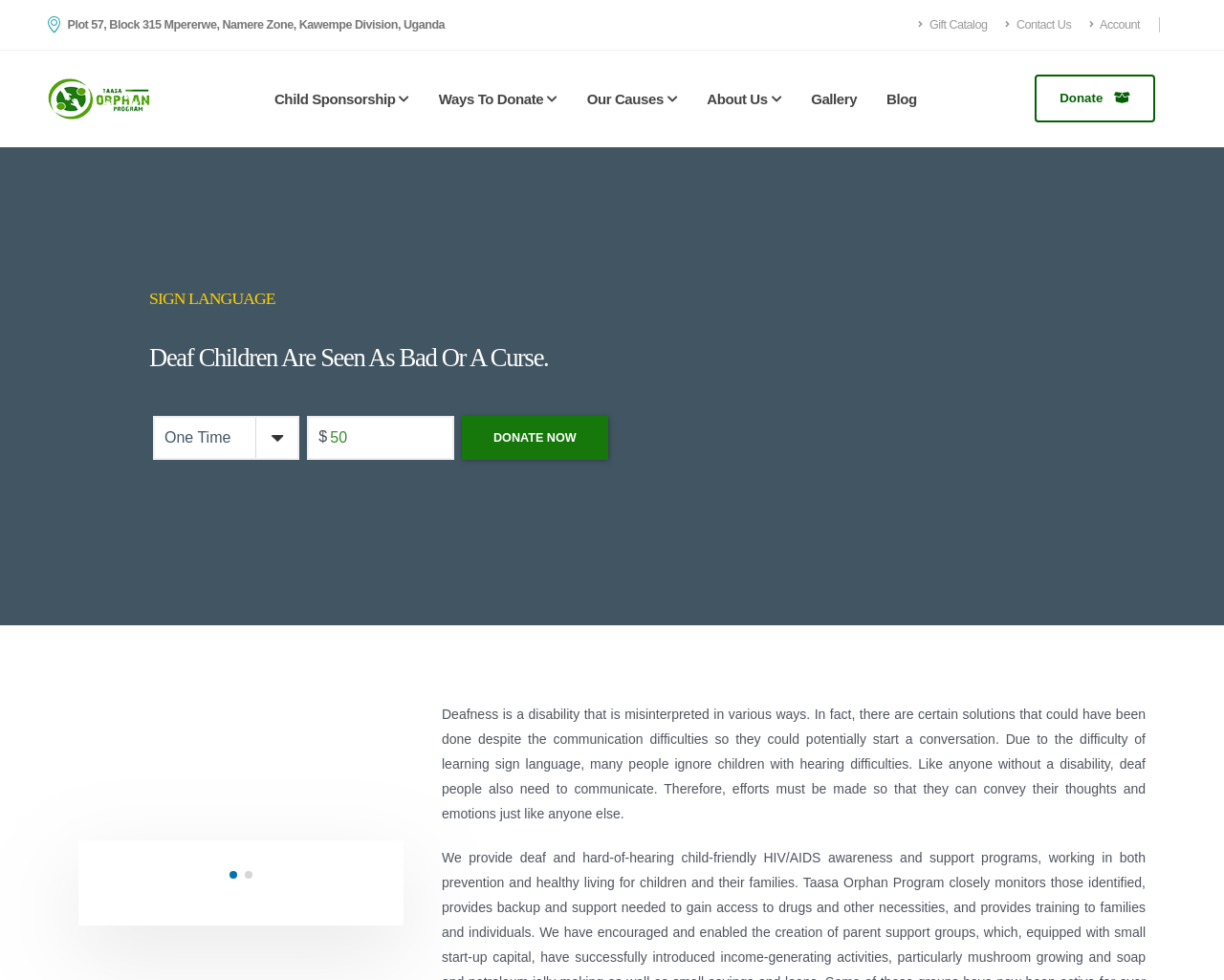What is the address of the orphan program?
Use the image to answer the question with a single word or phrase.

Plot 57, Block 315 Mpererwe, Namere Zone, Kawempe Division, Uganda